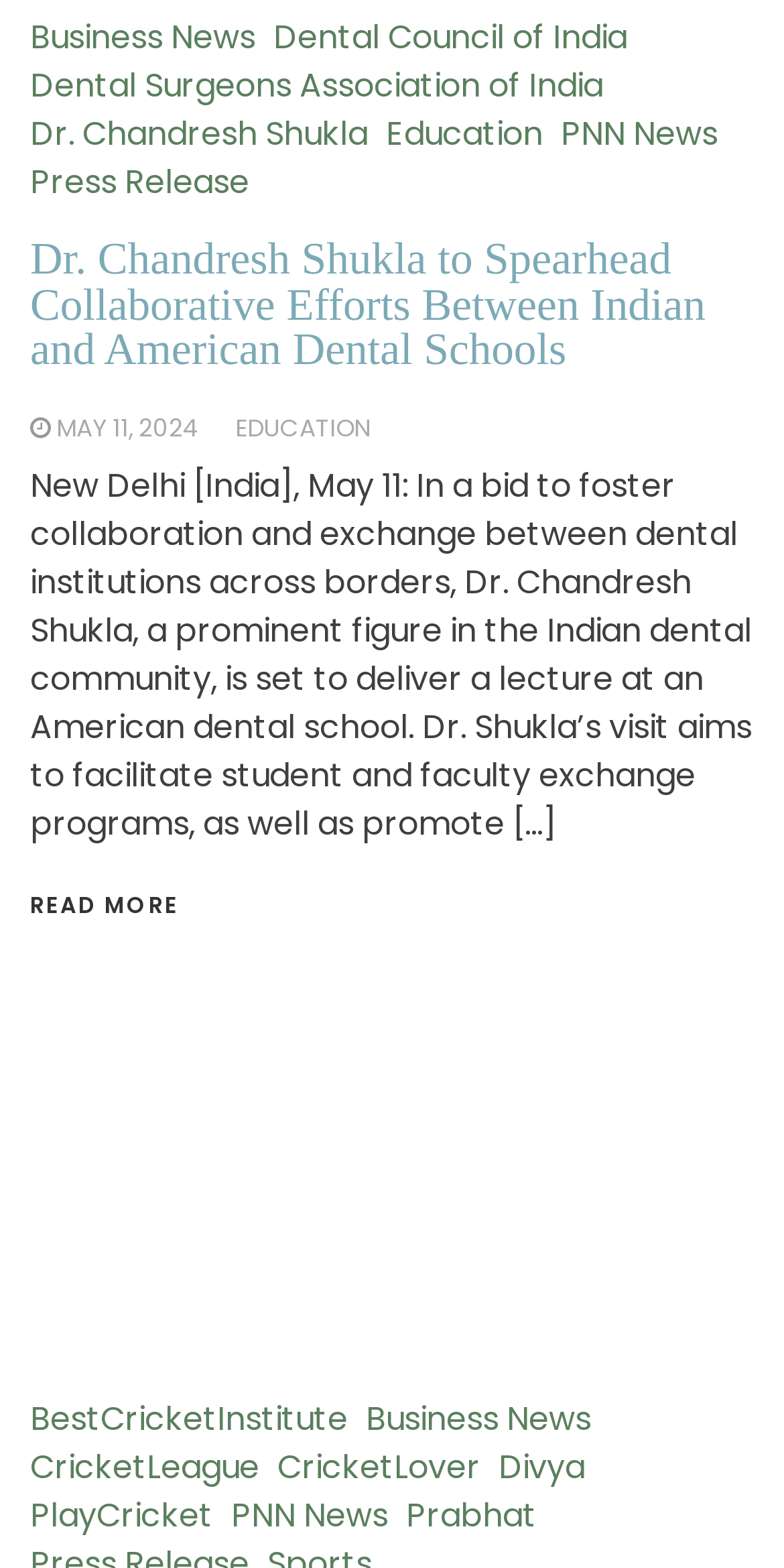Refer to the screenshot and answer the following question in detail:
What is the category of the article?

The answer can be found in the link element which states 'EDUCATION'. This category is likely to be the topic or section of the article, and it is mentioned alongside the date 'MAY 11, 2024'.